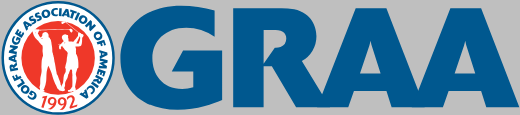Kindly respond to the following question with a single word or a brief phrase: 
What is depicted in the circular emblem?

A golfer swinging a club